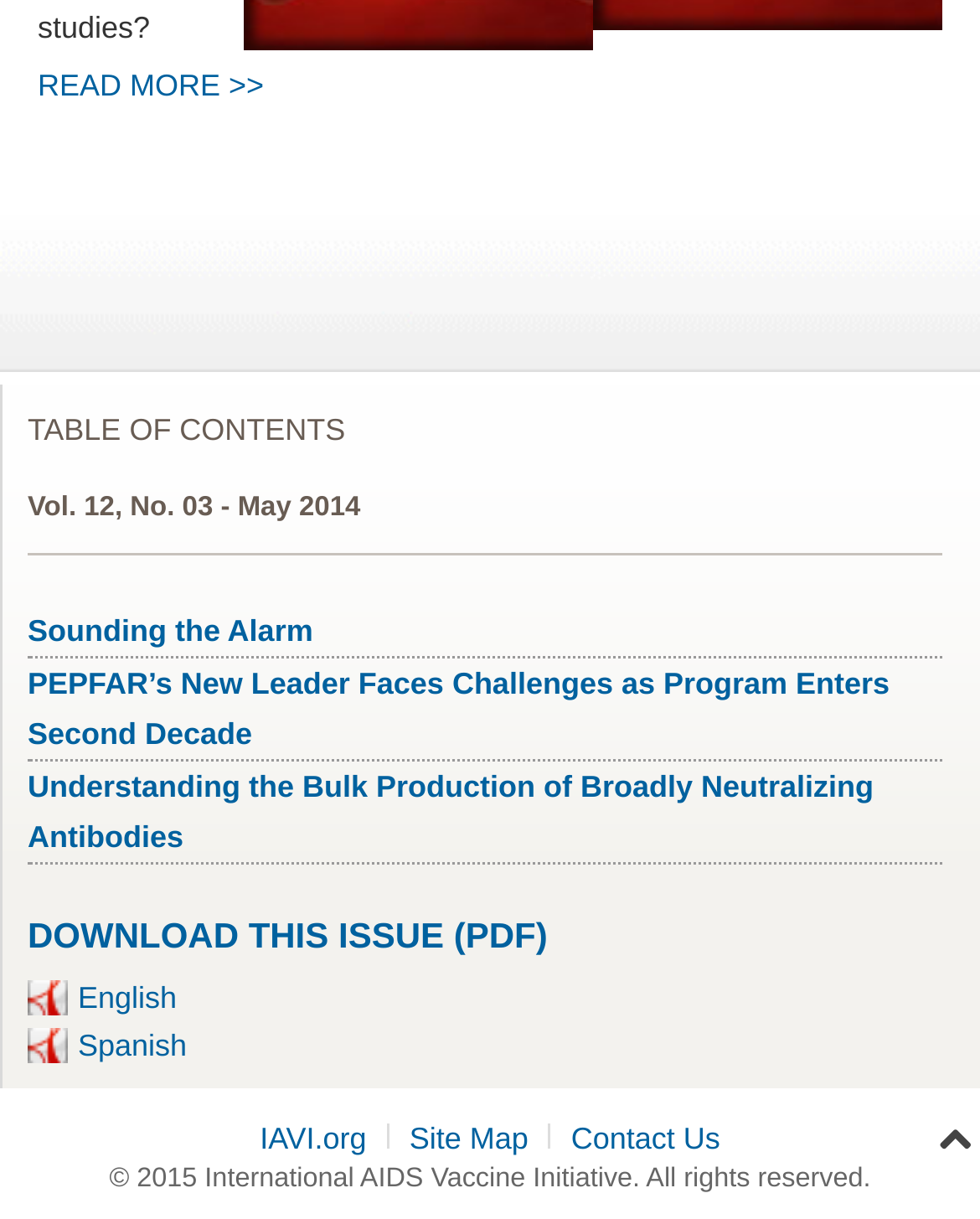Locate the bounding box coordinates of the UI element described by: "Contact Us". The bounding box coordinates should consist of four float numbers between 0 and 1, i.e., [left, top, right, bottom].

[0.583, 0.913, 0.735, 0.955]